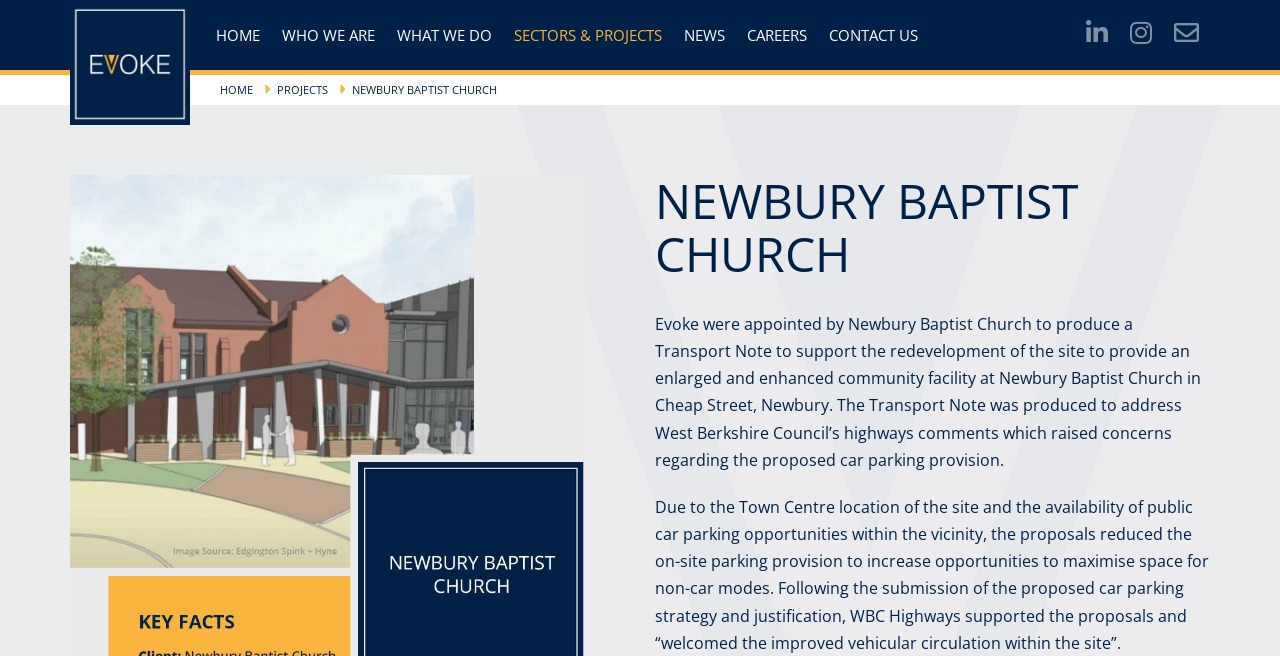Examine the image and give a thorough answer to the following question:
What is the purpose of the Transport Note?

I found the answer by reading the StaticText element at coordinates [0.512, 0.477, 0.938, 0.718]. The text states that the Transport Note was produced to support the redevelopment of the site at Newbury Baptist Church.